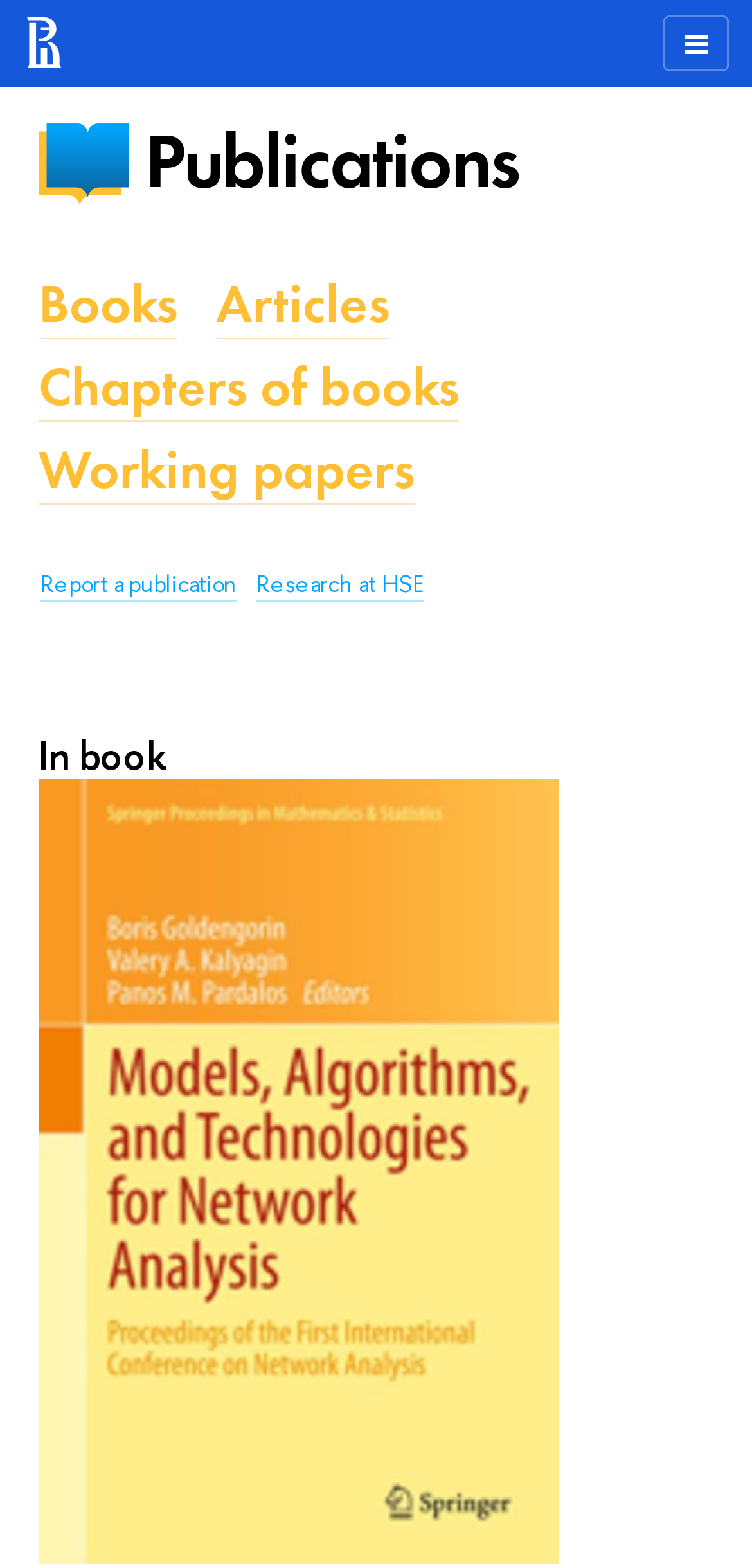What is the location of the link 'Research at HSE'? Observe the screenshot and provide a one-word or short phrase answer.

Bottom-middle